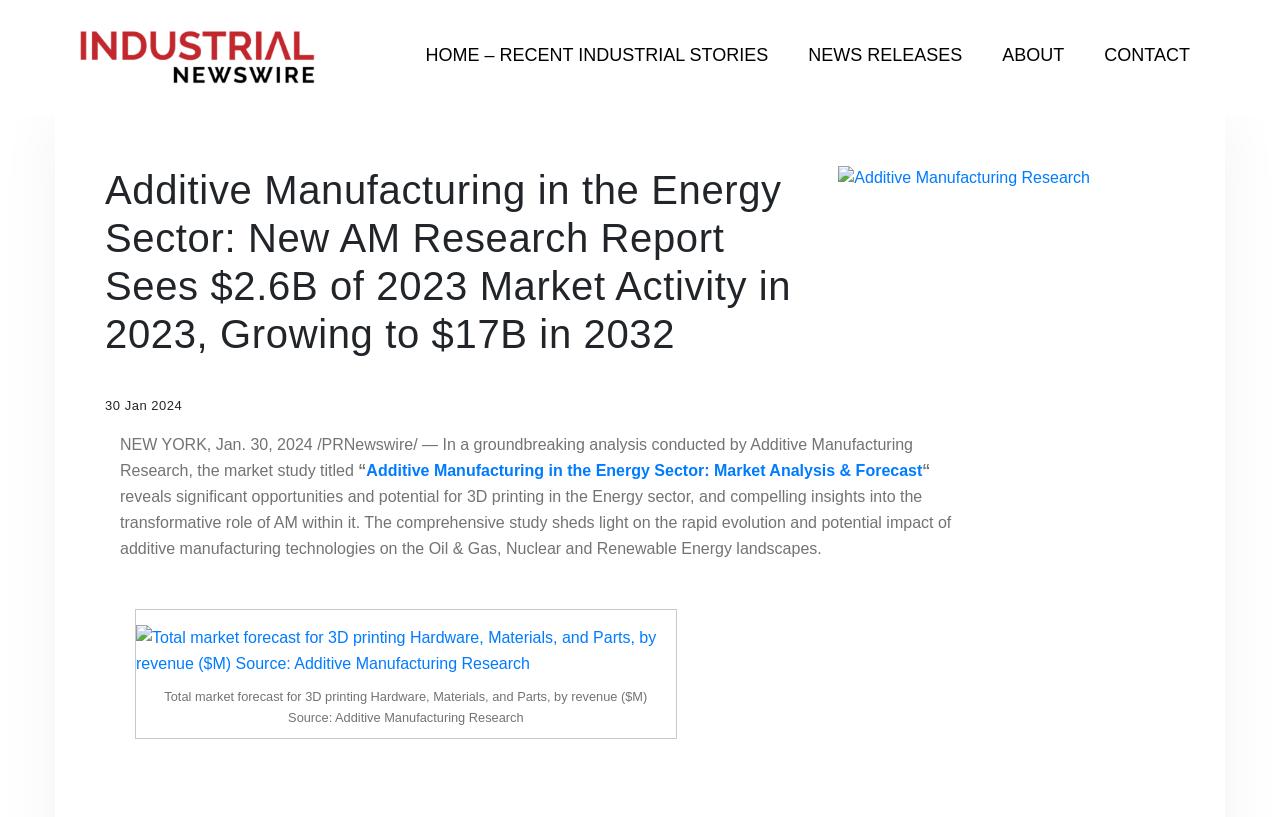Pinpoint the bounding box coordinates of the clickable area needed to execute the instruction: "View the total market forecast for 3D printing Hardware, Materials, and Parts". The coordinates should be specified as four float numbers between 0 and 1, i.e., [left, top, right, bottom].

[0.106, 0.765, 0.528, 0.828]